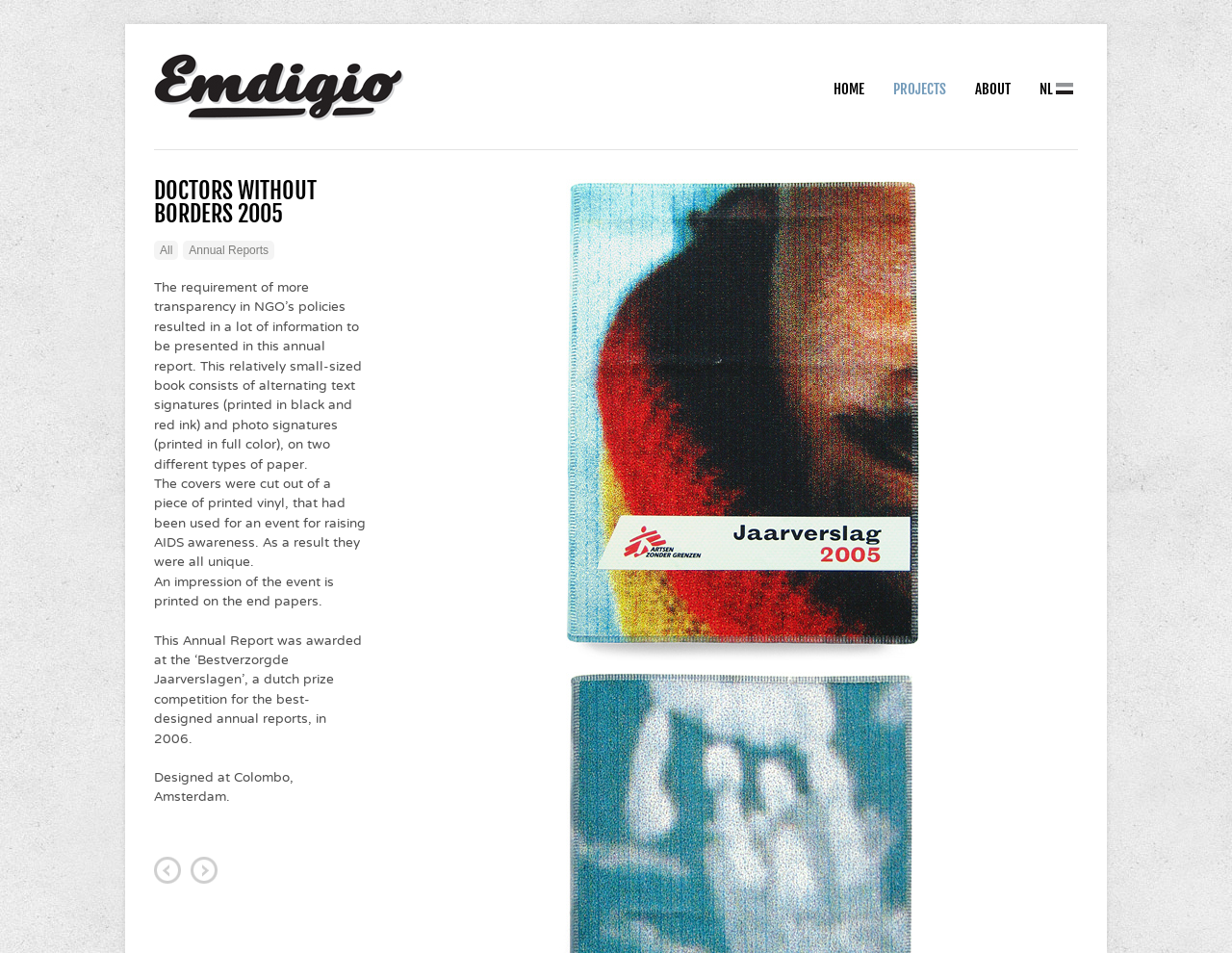Kindly determine the bounding box coordinates for the clickable area to achieve the given instruction: "click on the Emdigio link".

[0.125, 0.071, 0.328, 0.14]